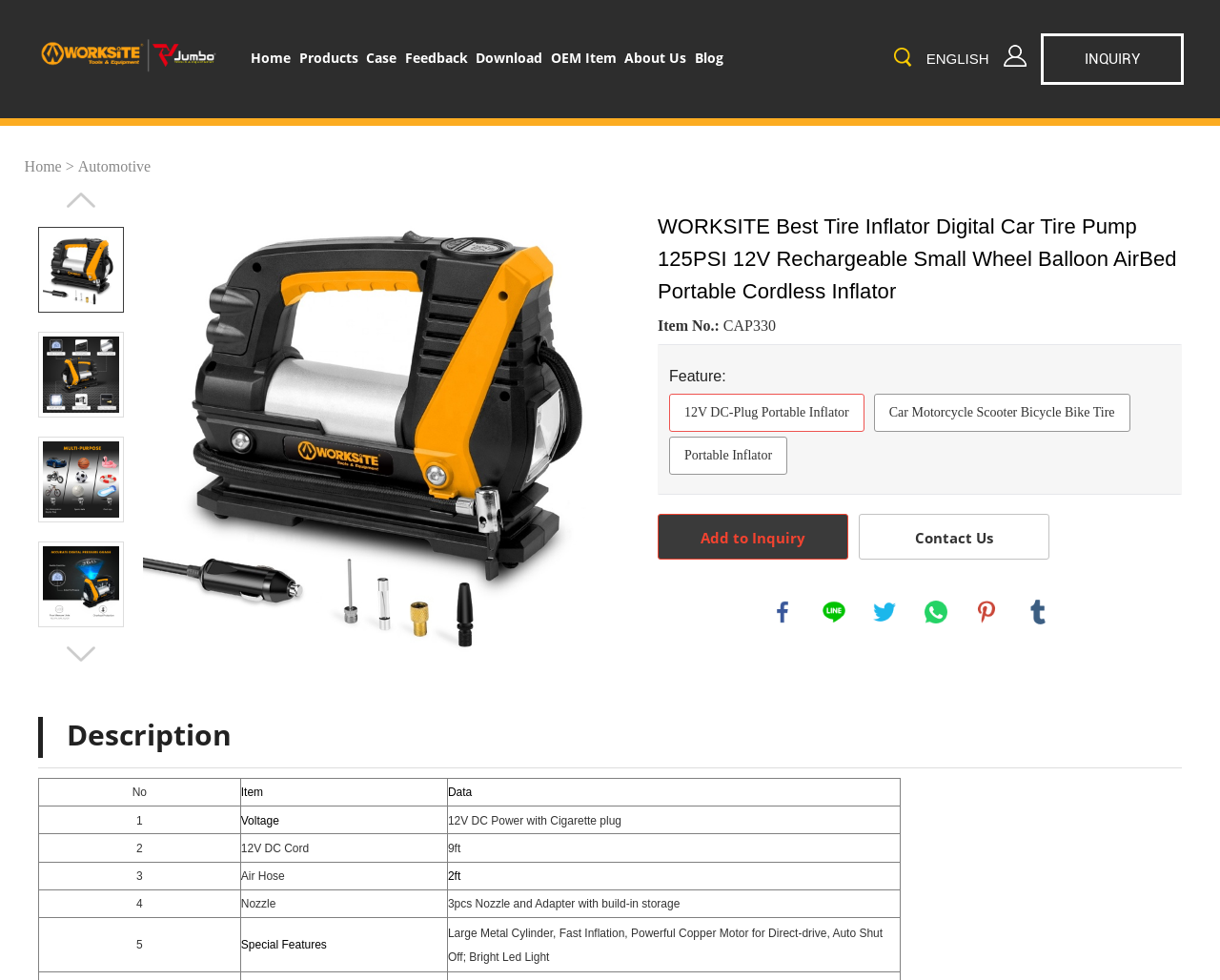Please mark the bounding box coordinates of the area that should be clicked to carry out the instruction: "Contact us".

[0.704, 0.524, 0.86, 0.571]